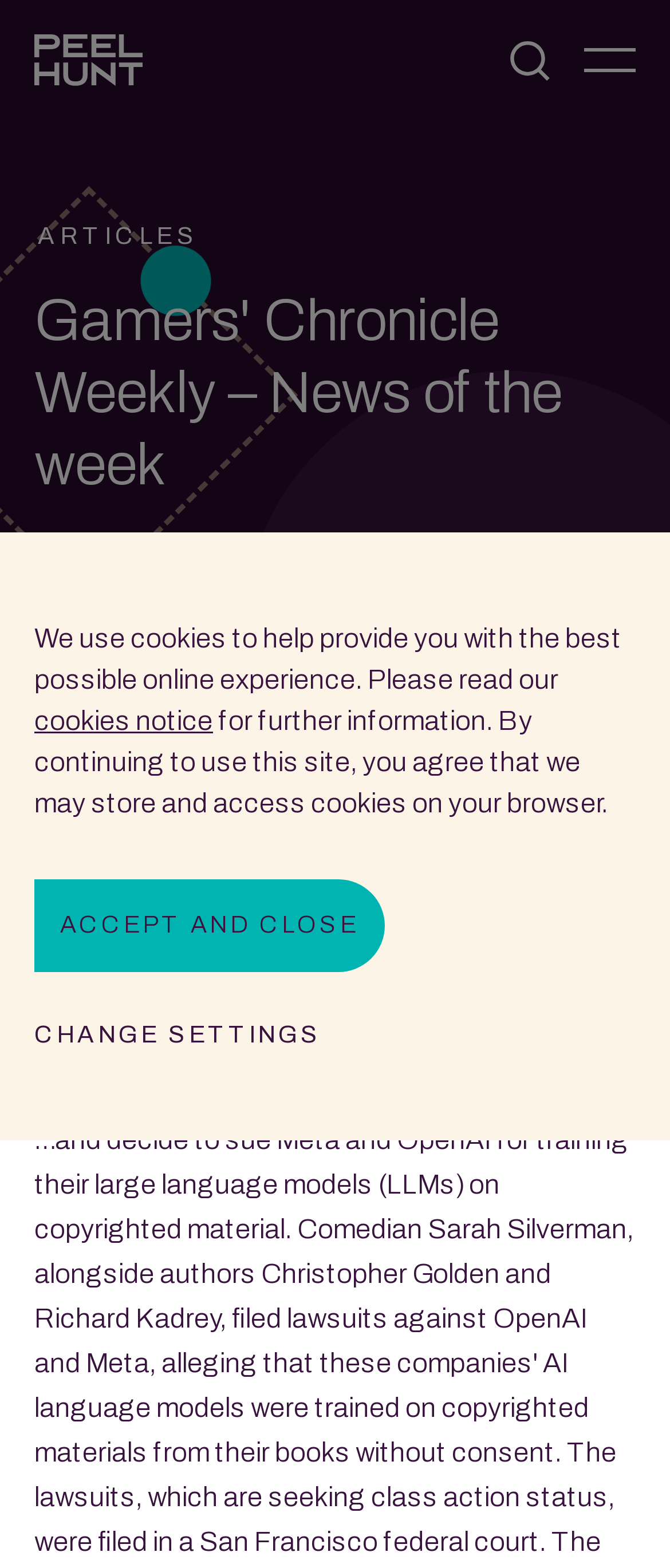Locate the bounding box coordinates of the clickable area needed to fulfill the instruction: "Read articles".

[0.051, 0.142, 0.297, 0.159]